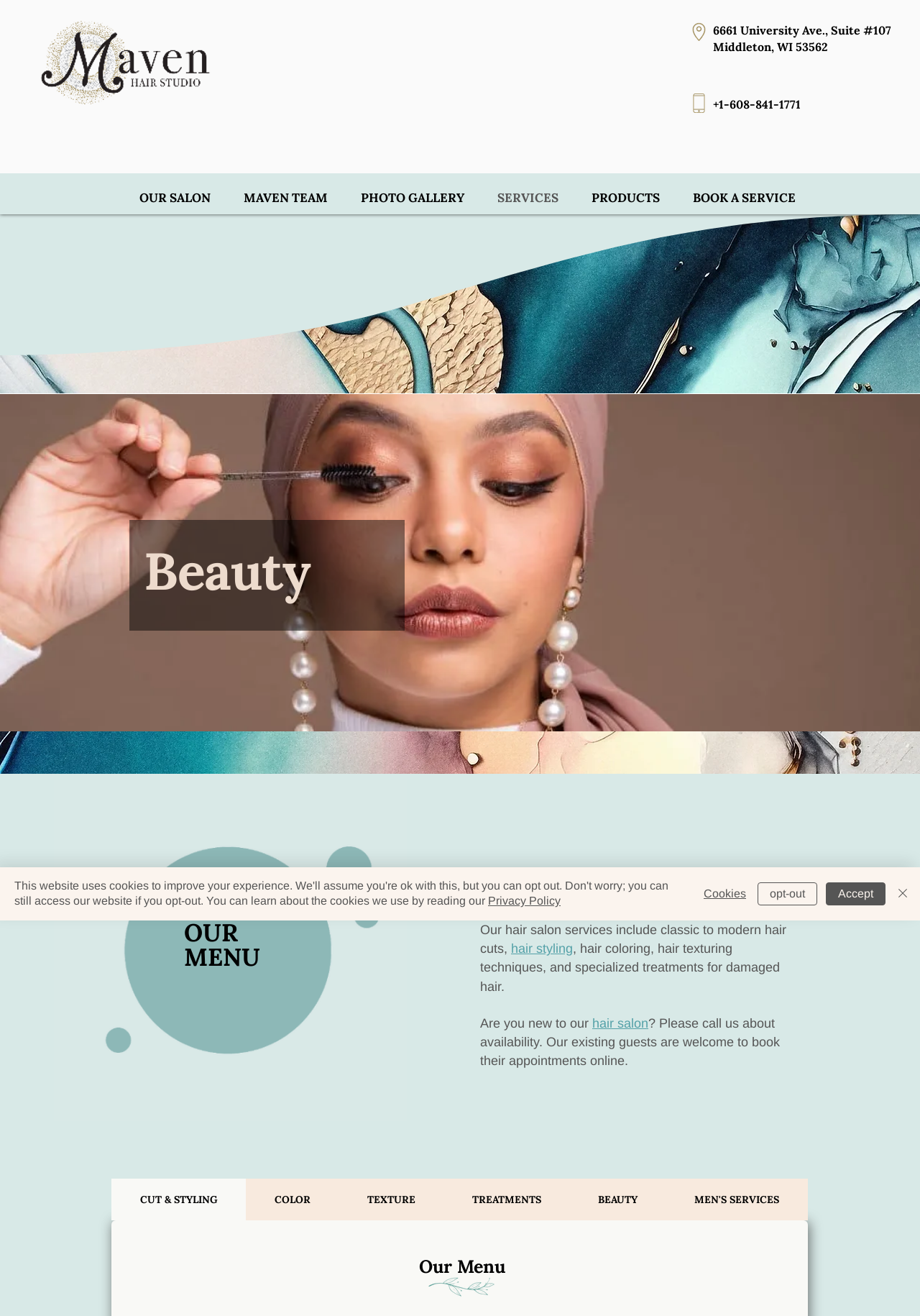Determine the bounding box coordinates of the clickable region to execute the instruction: "Click the 'BOOK A SERVICE' link". The coordinates should be four float numbers between 0 and 1, denoted as [left, top, right, bottom].

[0.593, 0.834, 0.776, 0.855]